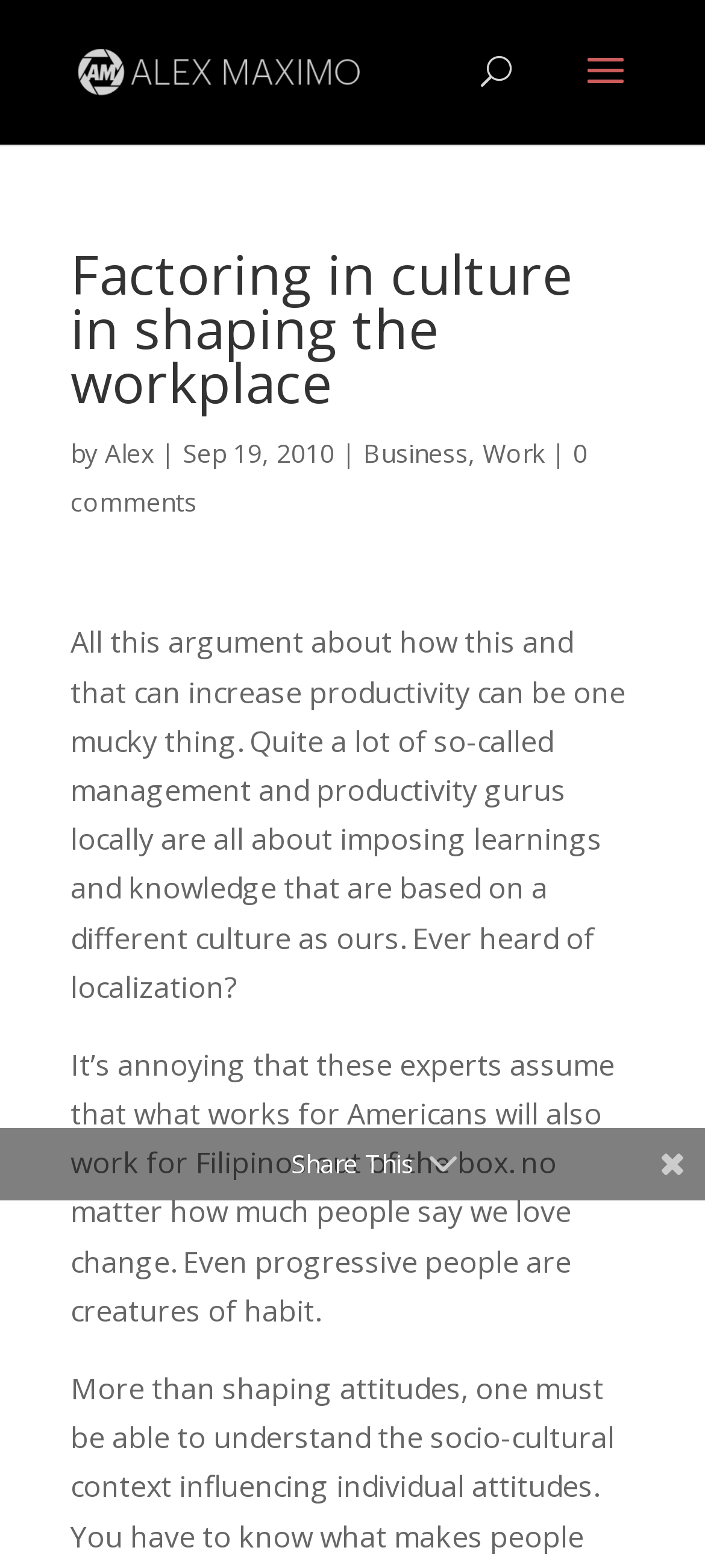Determine the bounding box coordinates for the UI element with the following description: "alt="Alex Maximo"". The coordinates should be four float numbers between 0 and 1, represented as [left, top, right, bottom].

[0.11, 0.031, 0.51, 0.057]